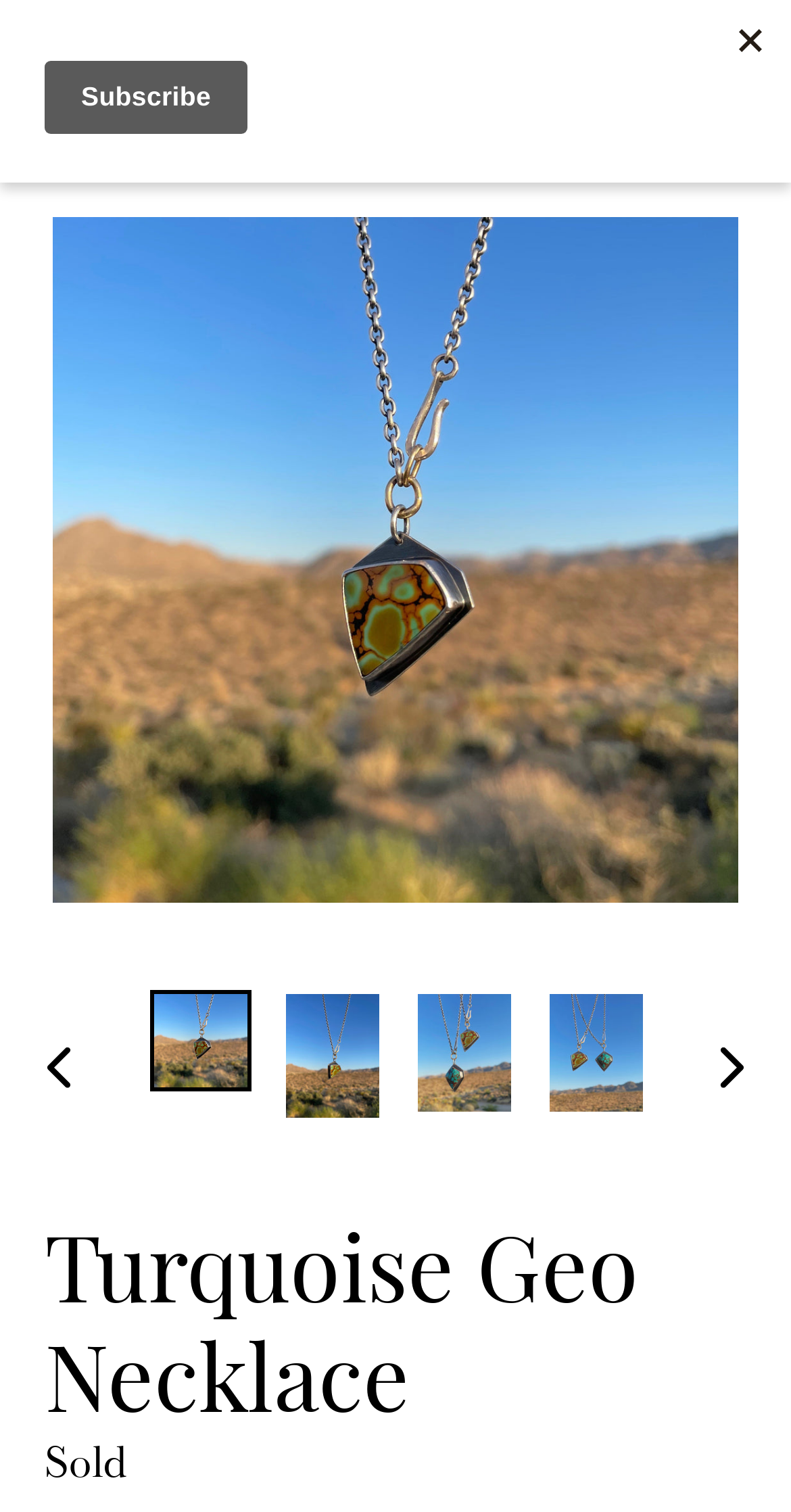Illustrate the webpage's structure and main components comprehensively.

This webpage is about a Turquoise Geo Necklace, showcasing a beautiful piece of jewelry. At the top left, there is a link to the website's homepage, "SIERRA KEYLIN", and a search button next to it. On the top right, there are buttons for the cart and menu.

Below the top navigation bar, a large image of the Turquoise Geo Necklace takes center stage, occupying most of the screen. Underneath the image, there are navigation buttons to browse through different slides of the necklace, with options to view previous or next slides.

To the right of the image, there is a dropdown menu with multiple options, each featuring a smaller image of the Turquoise Geo Necklace. These options are not selected by default.

Below the image and navigation buttons, there is a heading that reads "Turquoise Geo Necklace". Following this heading, there is a description list that provides more information about the product. The first detail listed is that the item is "Sold".

At the very bottom of the page, there is an iframe that spans the entire width of the screen, but its content is not immediately clear.